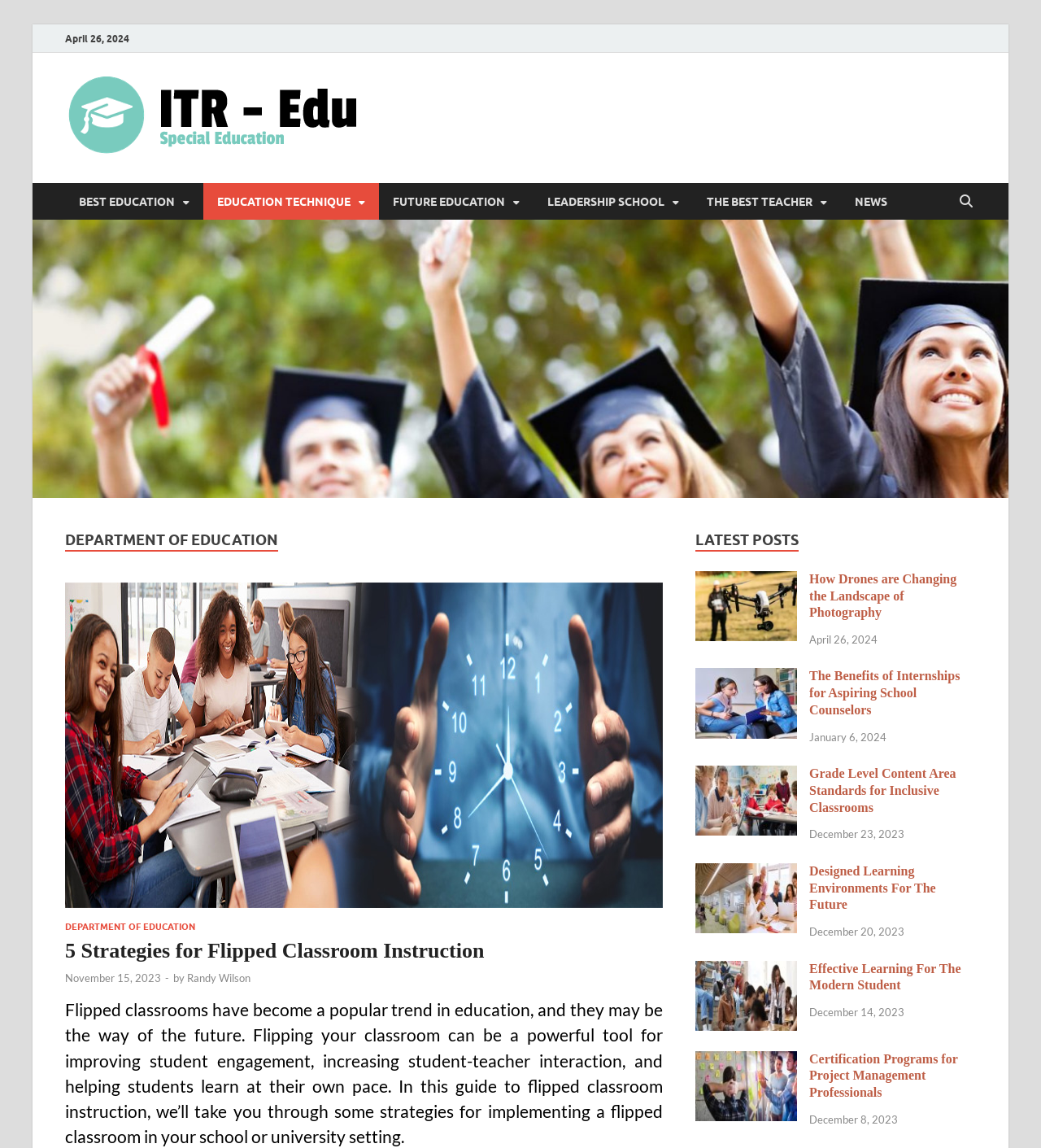Provide your answer in a single word or phrase: 
What is the title of the second post under 'LATEST POSTS'?

How Drones are Changing the Landscape of Photography